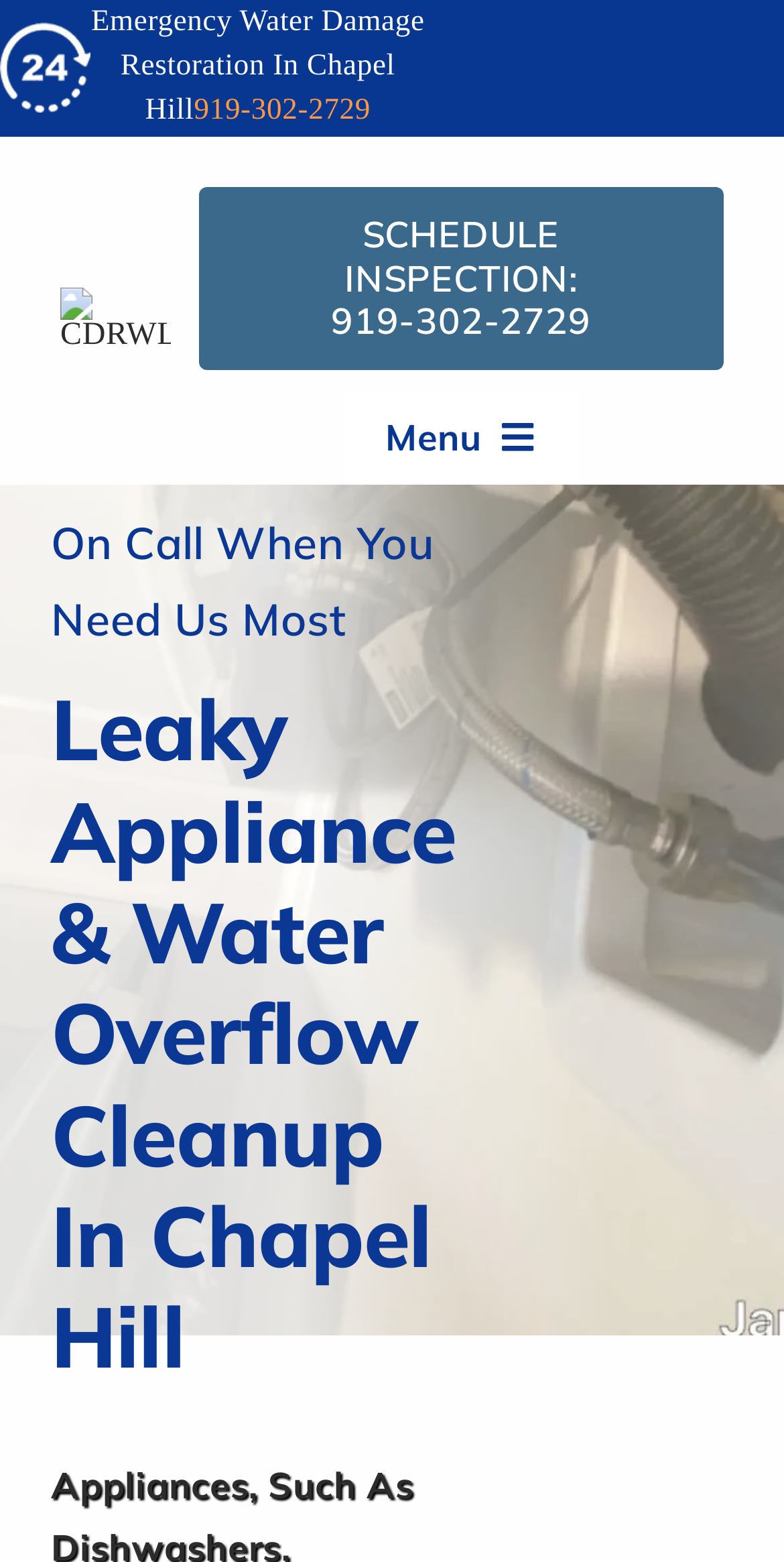What is the slogan of the company?
Please provide a single word or phrase as your answer based on the image.

On Call When You Need Us Most